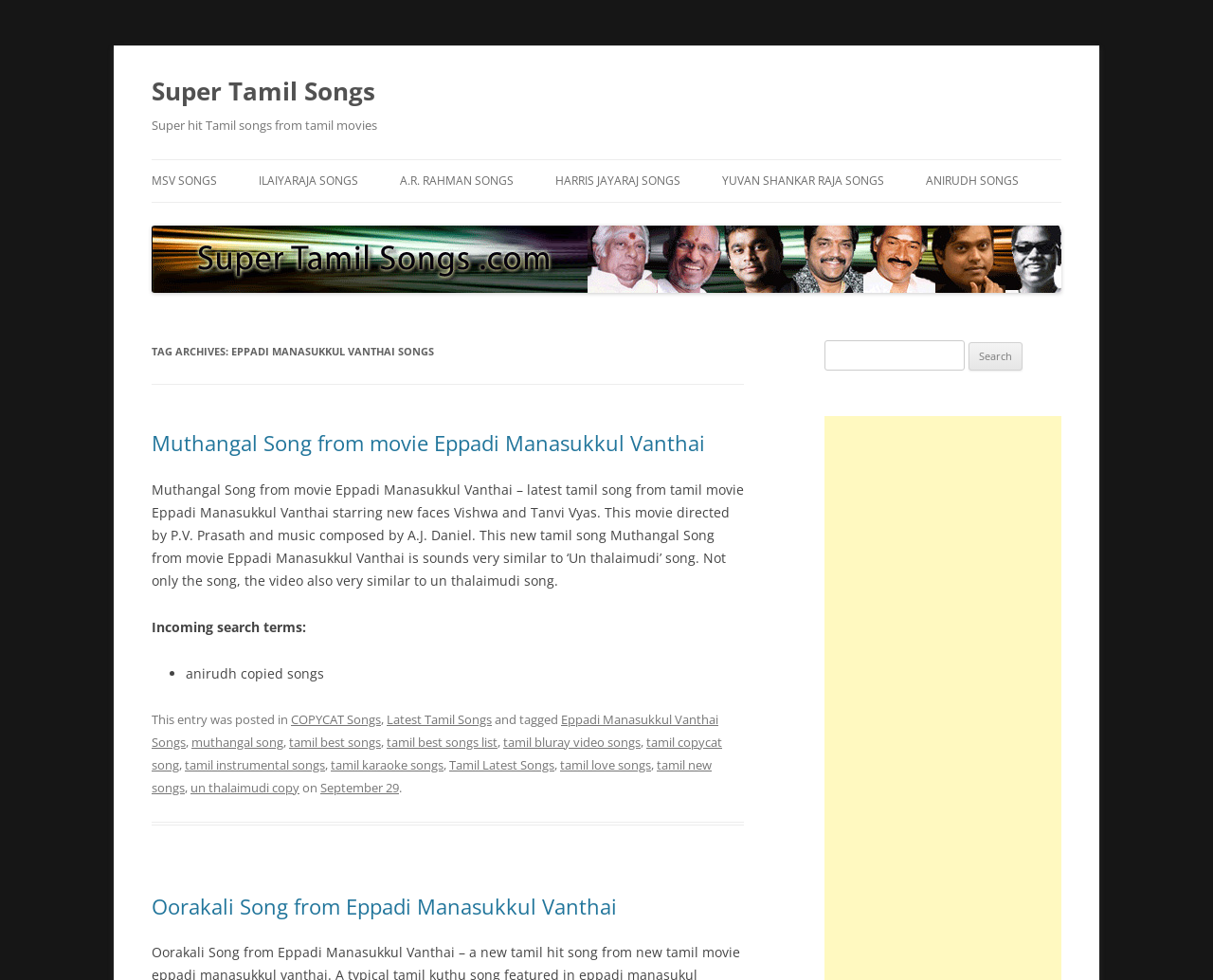What is the name of the Tamil movie?
Give a thorough and detailed response to the question.

I found the answer by looking at the heading 'TAG ARCHIVES: EPPADI MANASUKKUL VANTHAI SONGS' and the text 'Muthangal Song from movie Eppadi Manasukkul Vanthai' which suggests that Eppadi Manasukkul Vanthai is a Tamil movie.